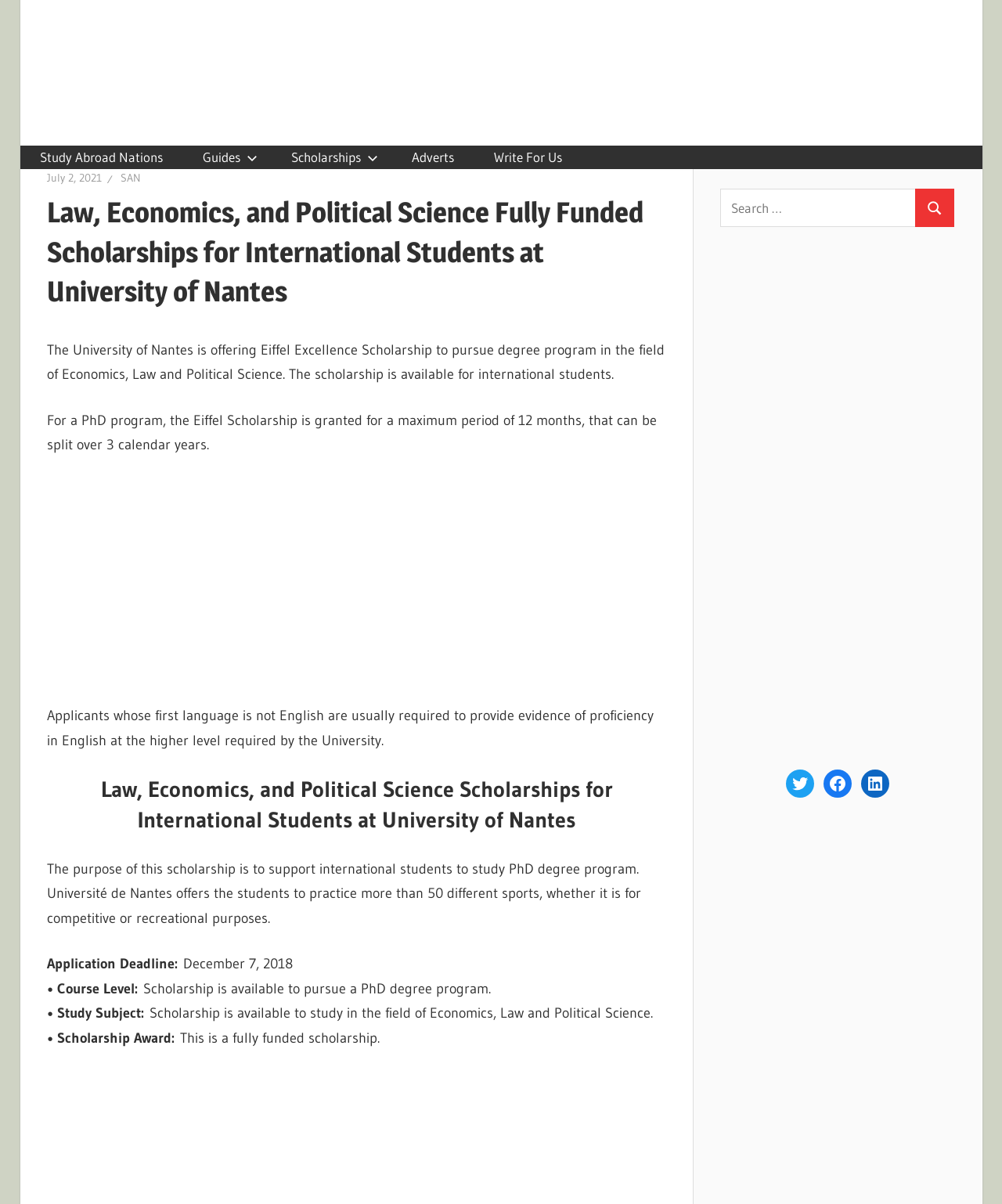Refer to the screenshot and give an in-depth answer to this question: What is the purpose of the Eiffel Excellence Scholarship?

I found the answer by reading the paragraph that starts with 'The purpose of this scholarship is to support international students to study PhD degree program.'